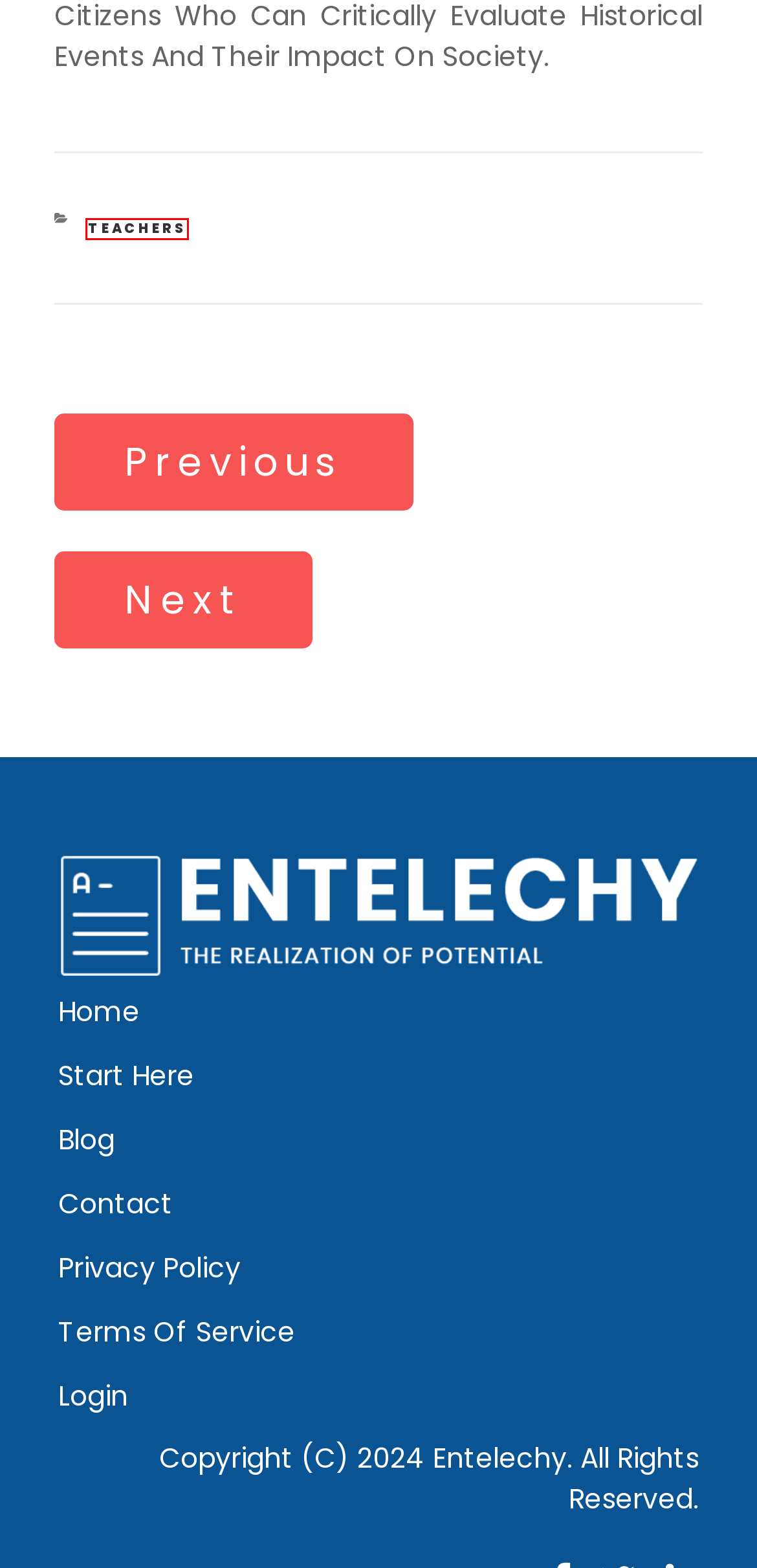Review the webpage screenshot provided, noting the red bounding box around a UI element. Choose the description that best matches the new webpage after clicking the element within the bounding box. The following are the options:
A. 10 Ways Teachers Can Save Big at Walmart - Entelechy
B. Our Favorite Lunar New Year Books and Activities - Entelechy
C. Contact - Entelechy
D. Start Here - Entelechy
E. Terms of Service - Entelechy
F. Teachers Archives - Entelechy
G. Blog - Entelechy
H. Privacy Policy - Entelechy

F